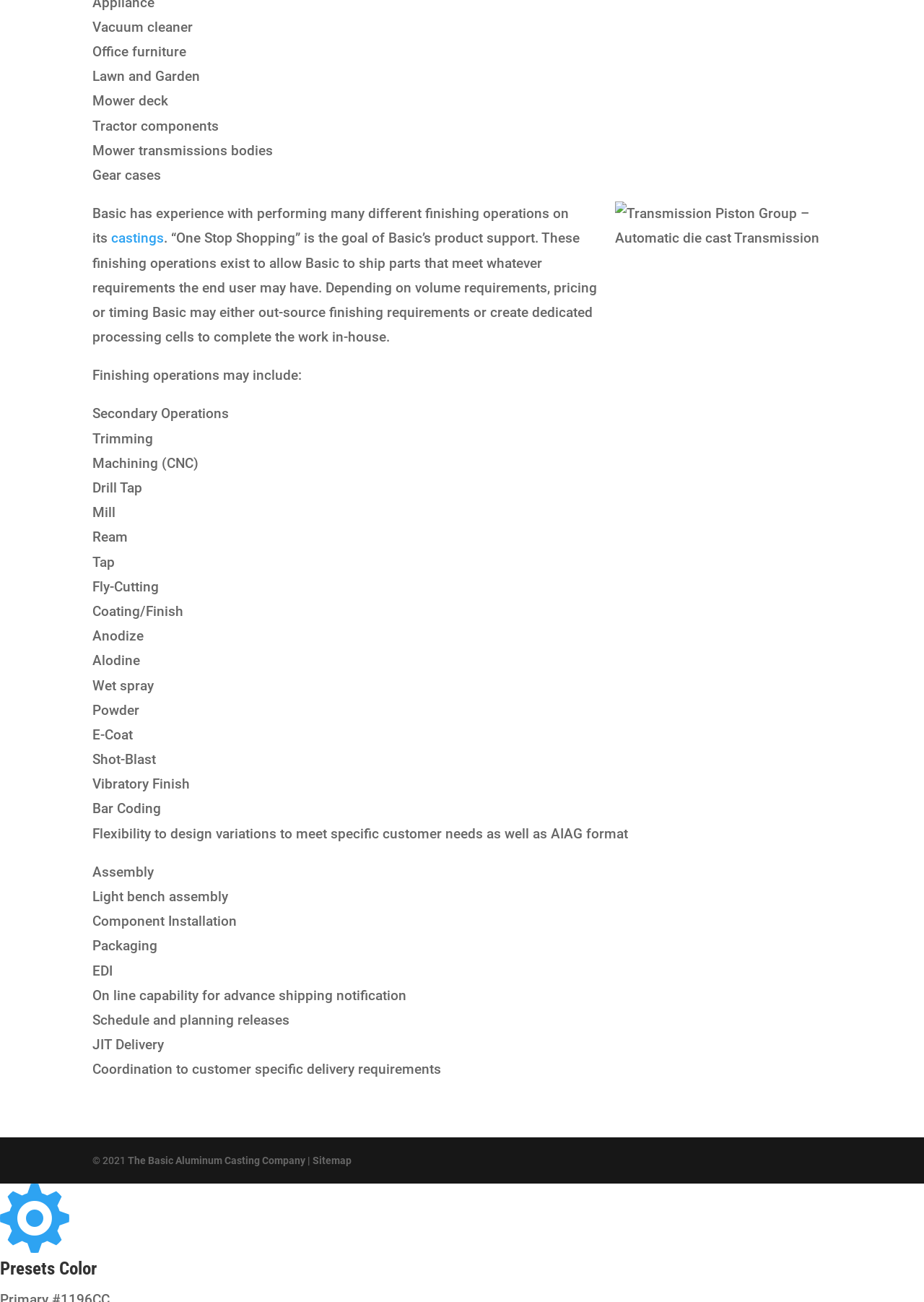Determine the bounding box of the UI element mentioned here: "The Basic Aluminum Casting Company". The coordinates must be in the format [left, top, right, bottom] with values ranging from 0 to 1.

[0.138, 0.887, 0.33, 0.896]